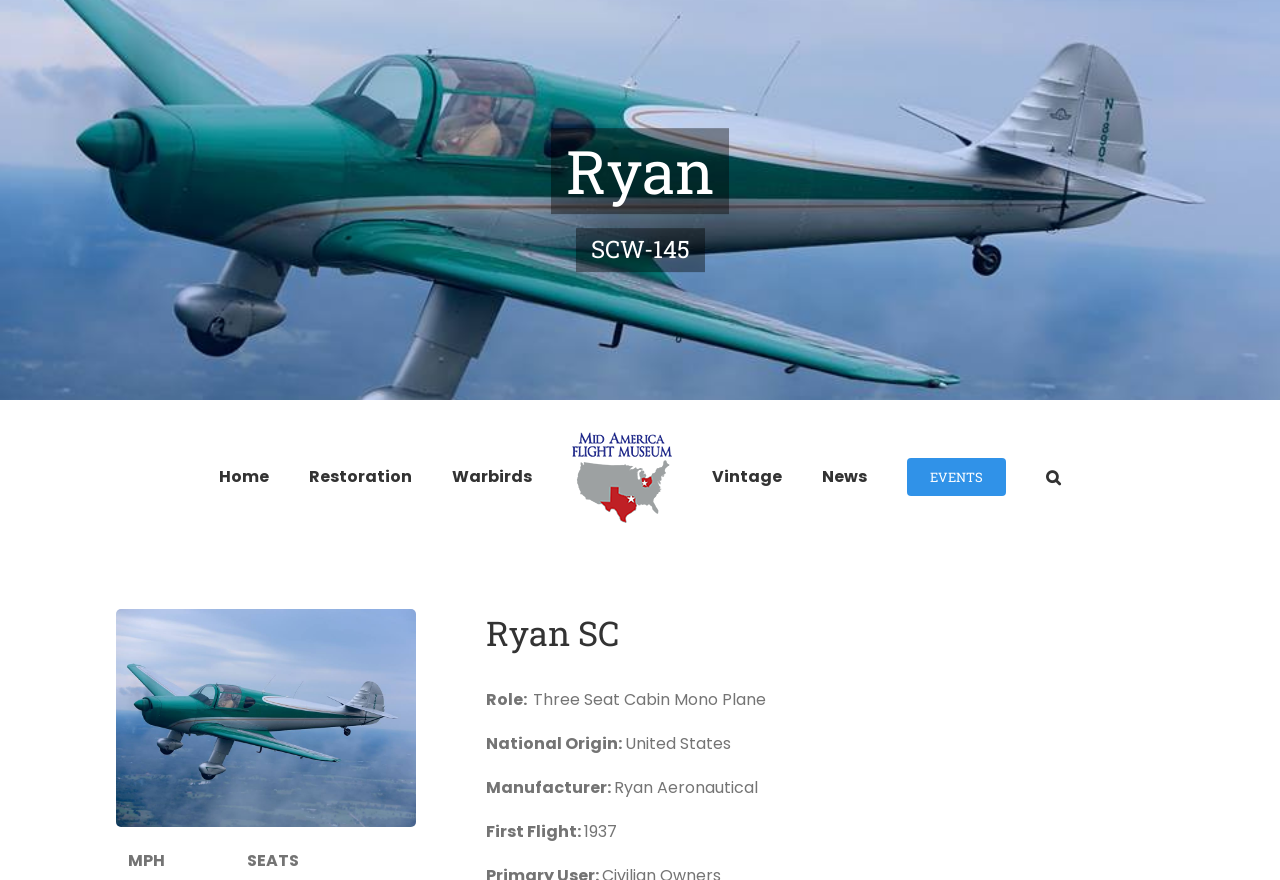Identify the bounding box coordinates for the region to click in order to carry out this instruction: "view Warbirds". Provide the coordinates using four float numbers between 0 and 1, formatted as [left, top, right, bottom].

[0.353, 0.494, 0.416, 0.59]